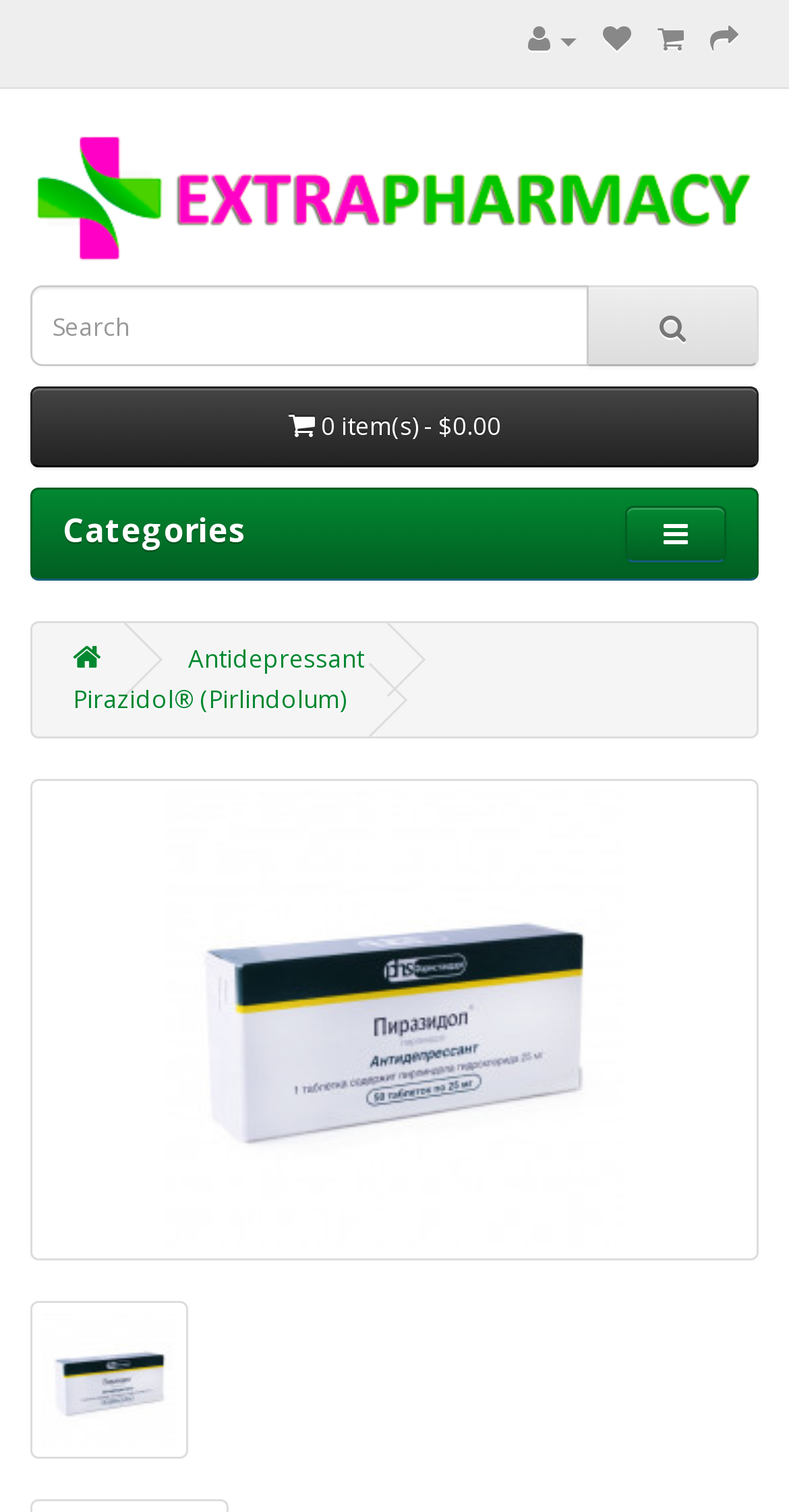How many items are in the shopping cart?
Using the details shown in the screenshot, provide a comprehensive answer to the question.

The button with the text ' 0 item(s) - $0.00' suggests that there are currently 0 items in the shopping cart.